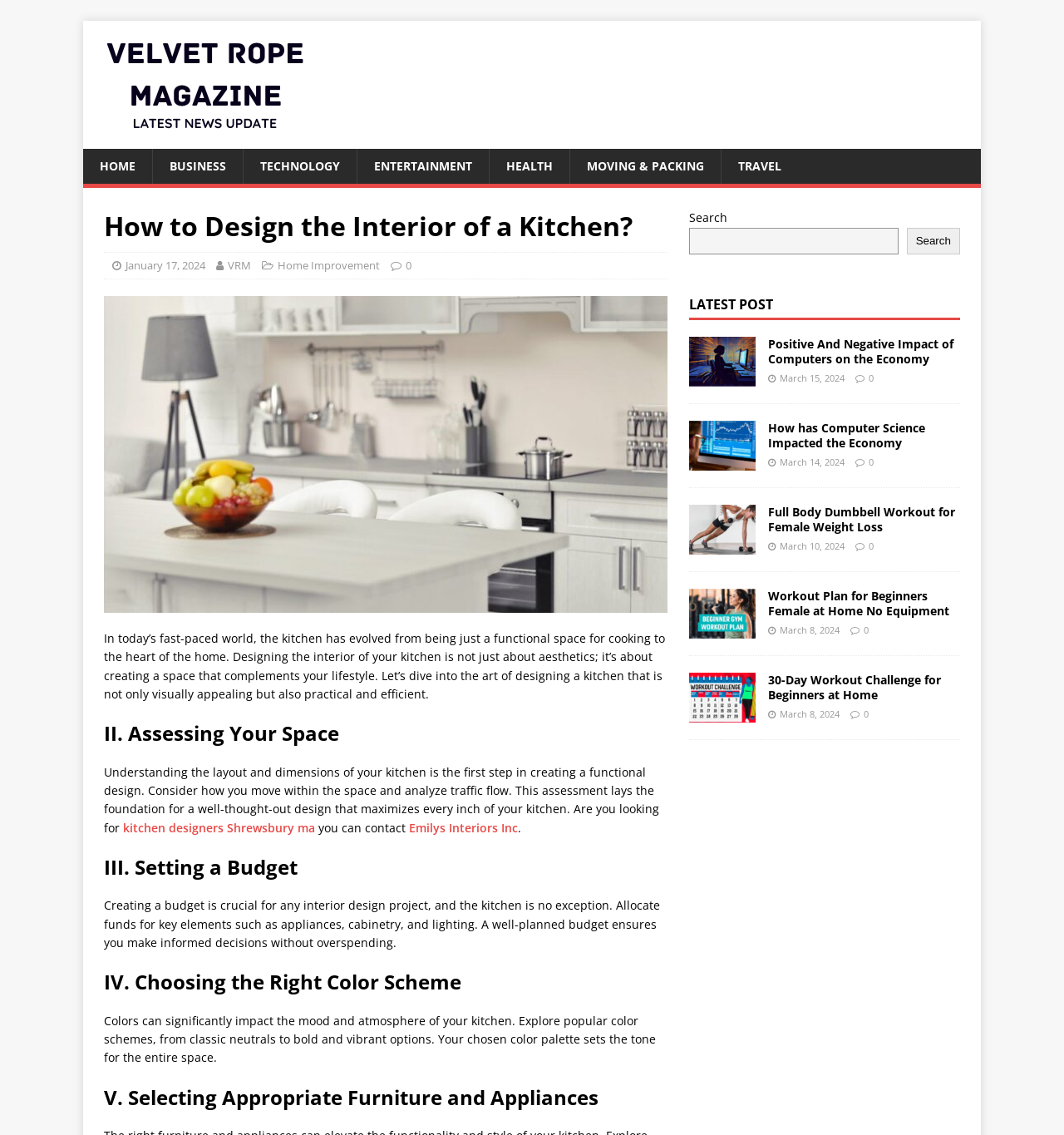What type of content is featured in the 'LATEST POST' section?
Give a detailed and exhaustive answer to the question.

The 'LATEST POST' section appears to feature a series of blog posts, each with a title, image, and date, covering various topics such as computer science, economy, and workout plans.